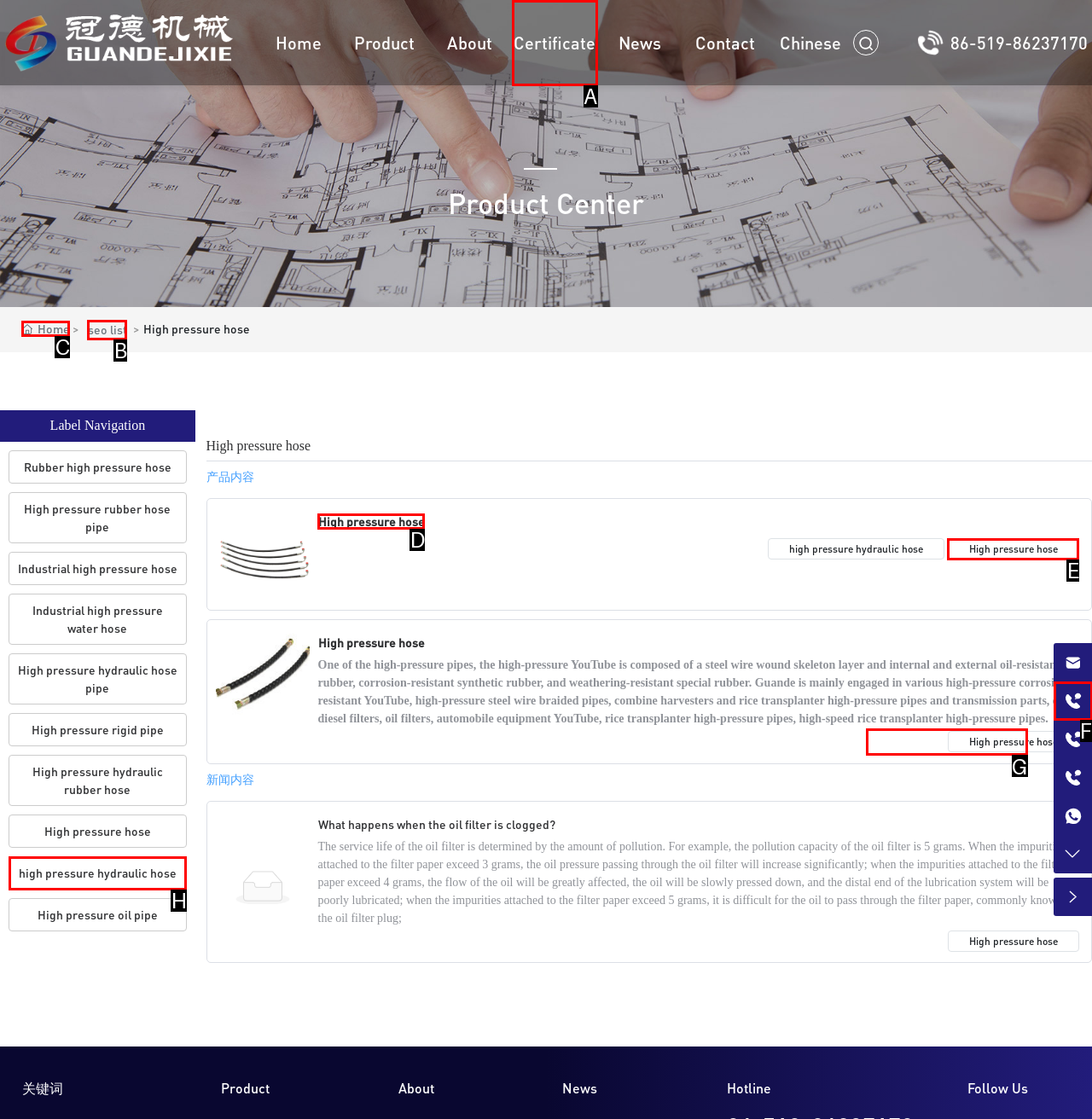Figure out which option to click to perform the following task: Contact us through phone
Provide the letter of the correct option in your response.

G